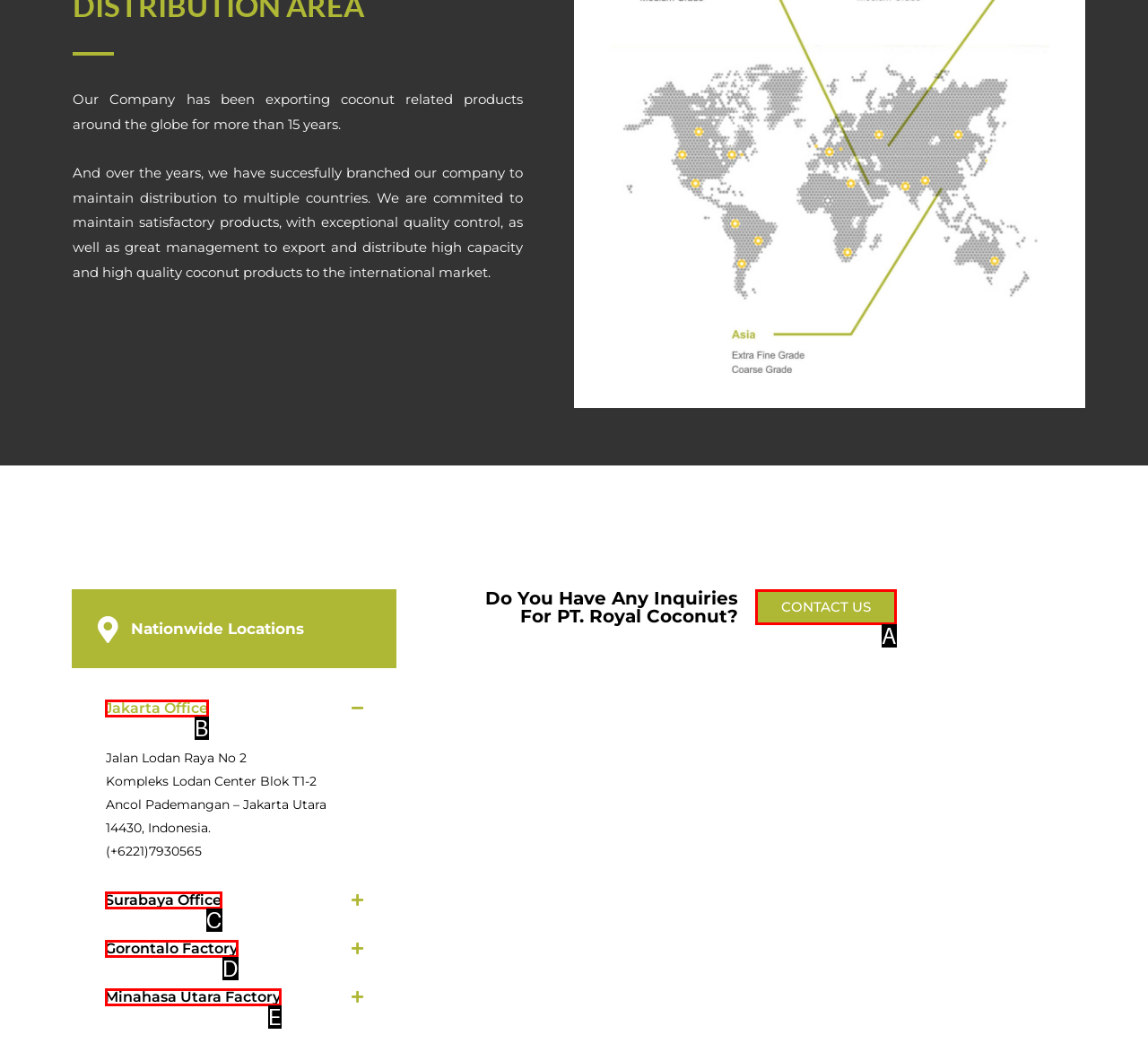Using the provided description: Jakarta Office, select the HTML element that corresponds to it. Indicate your choice with the option's letter.

B